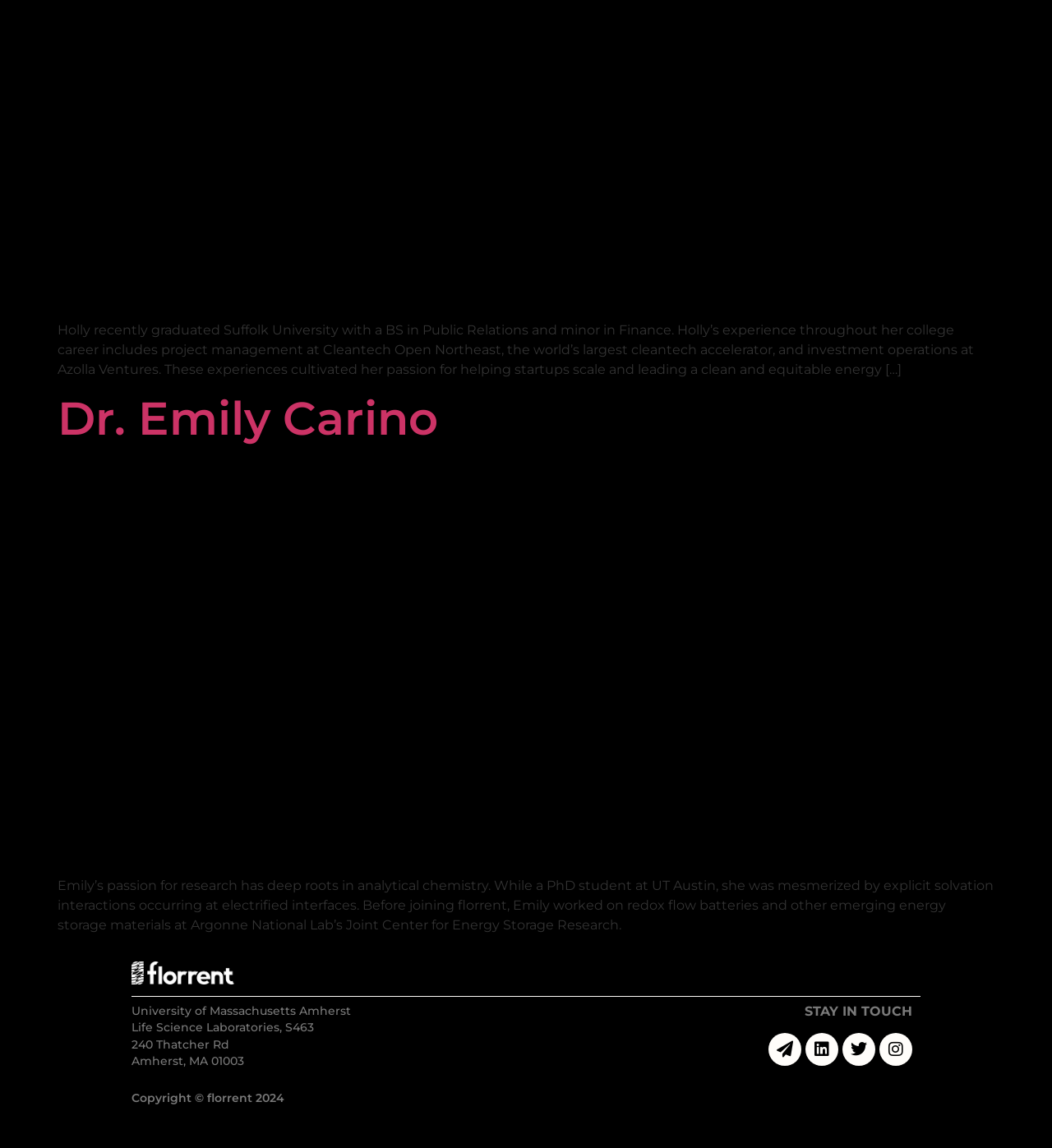Please identify the coordinates of the bounding box that should be clicked to fulfill this instruction: "Read Dr. Emily Carino's bio".

[0.055, 0.765, 0.945, 0.813]